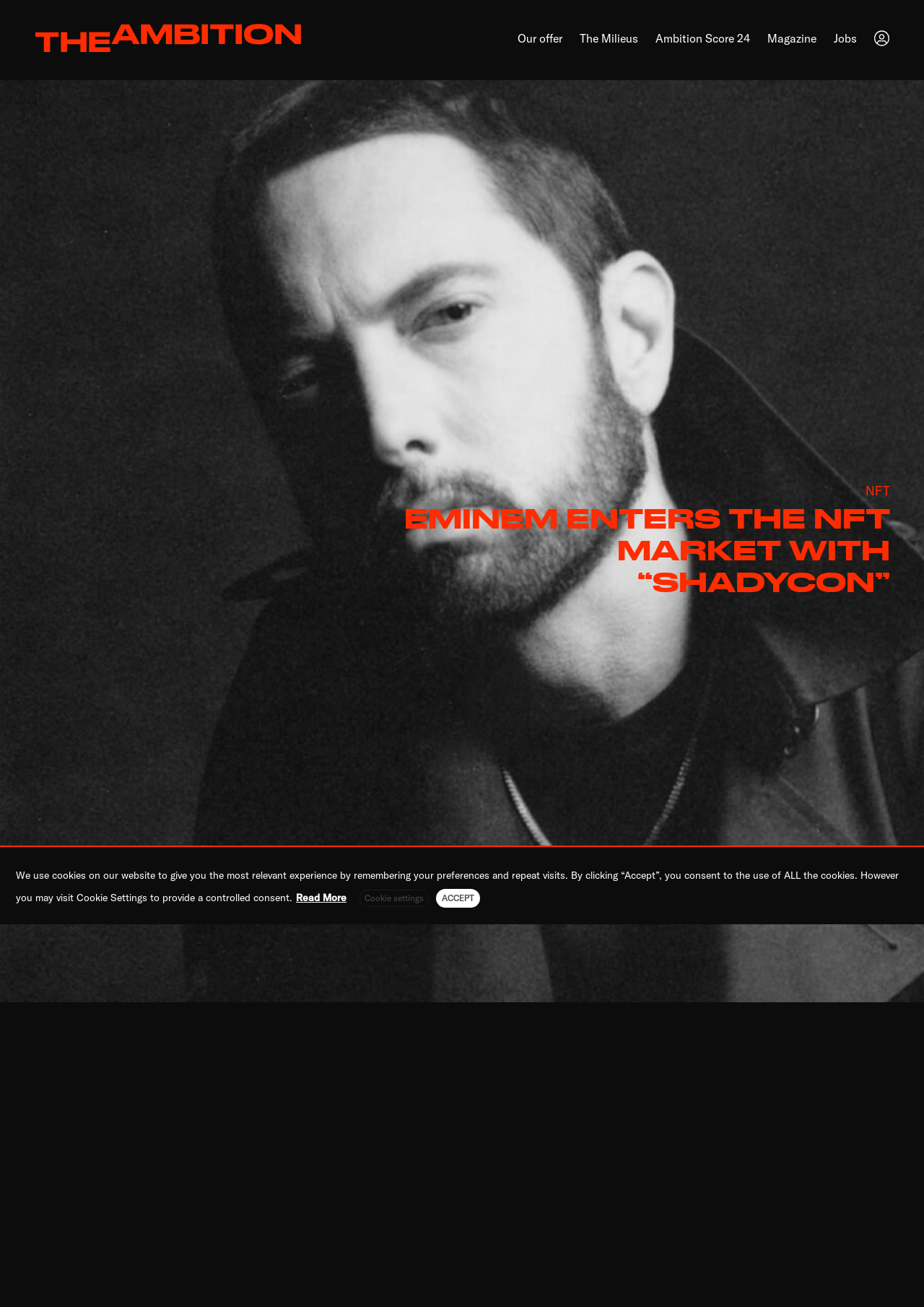Find the bounding box coordinates for the HTML element described in this sentence: "THE AMBITION". Provide the coordinates as four float numbers between 0 and 1, in the format [left, top, right, bottom].

[0.038, 0.016, 0.327, 0.045]